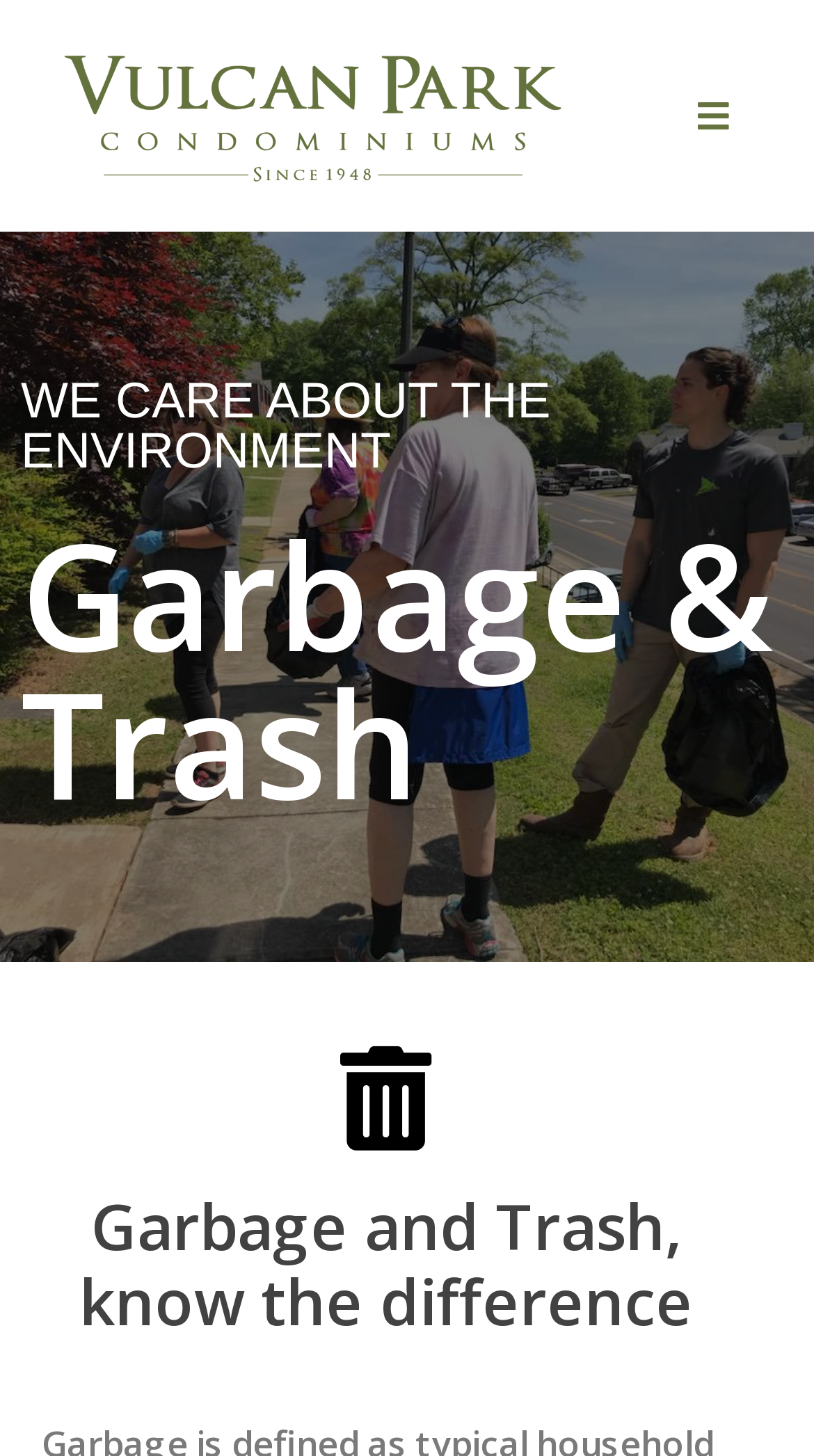Answer the question using only a single word or phrase: 
What is the main topic of this webpage?

Garbage and Trash